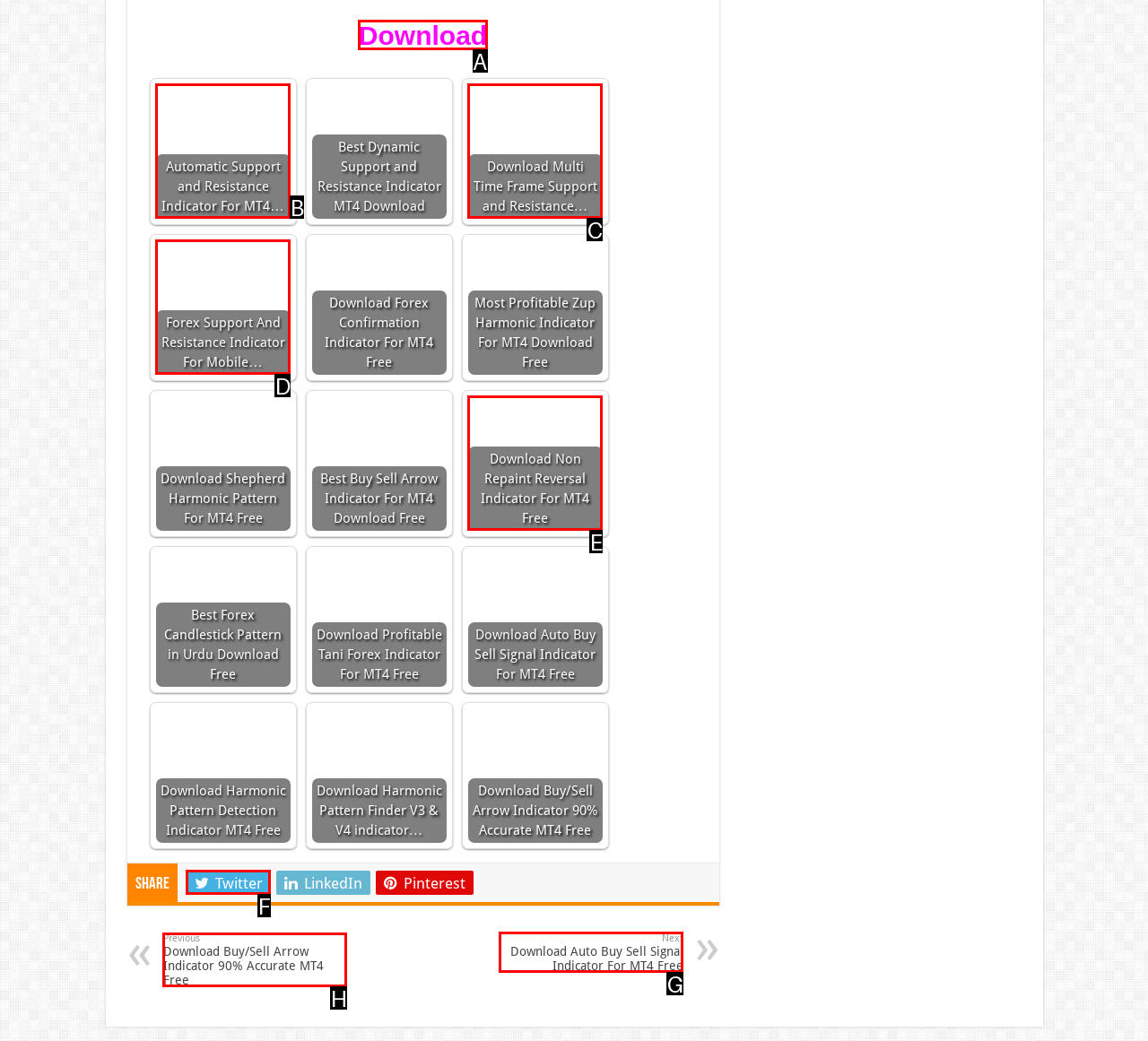To perform the task "Go to previous download page", which UI element's letter should you select? Provide the letter directly.

H